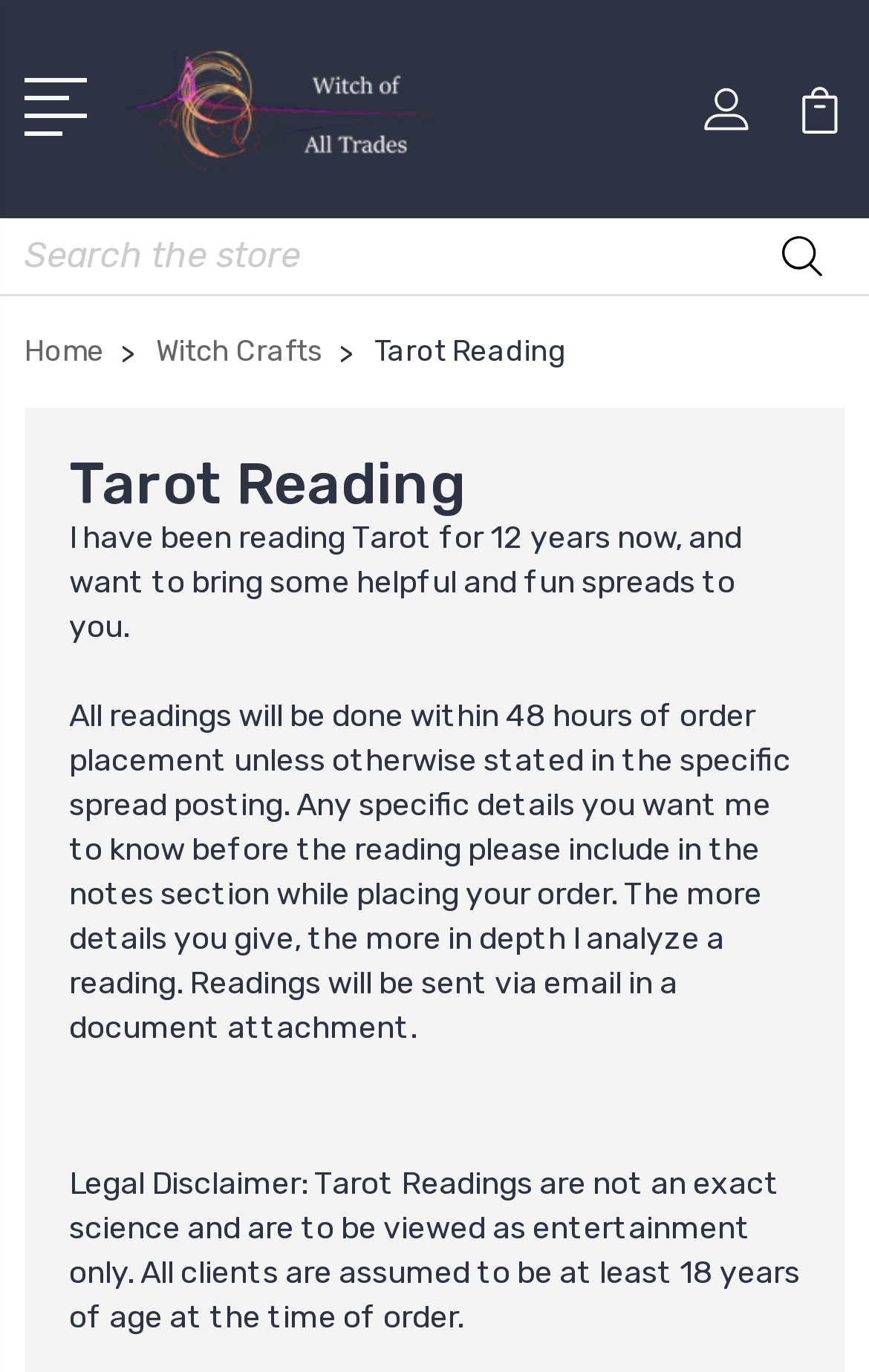Please specify the bounding box coordinates in the format (top-left x, top-left y, bottom-right x, bottom-right y), with values ranging from 0 to 1. Identify the bounding box for the UI component described as follows: parent_node: Search

[0.9, 0.172, 0.946, 0.211]